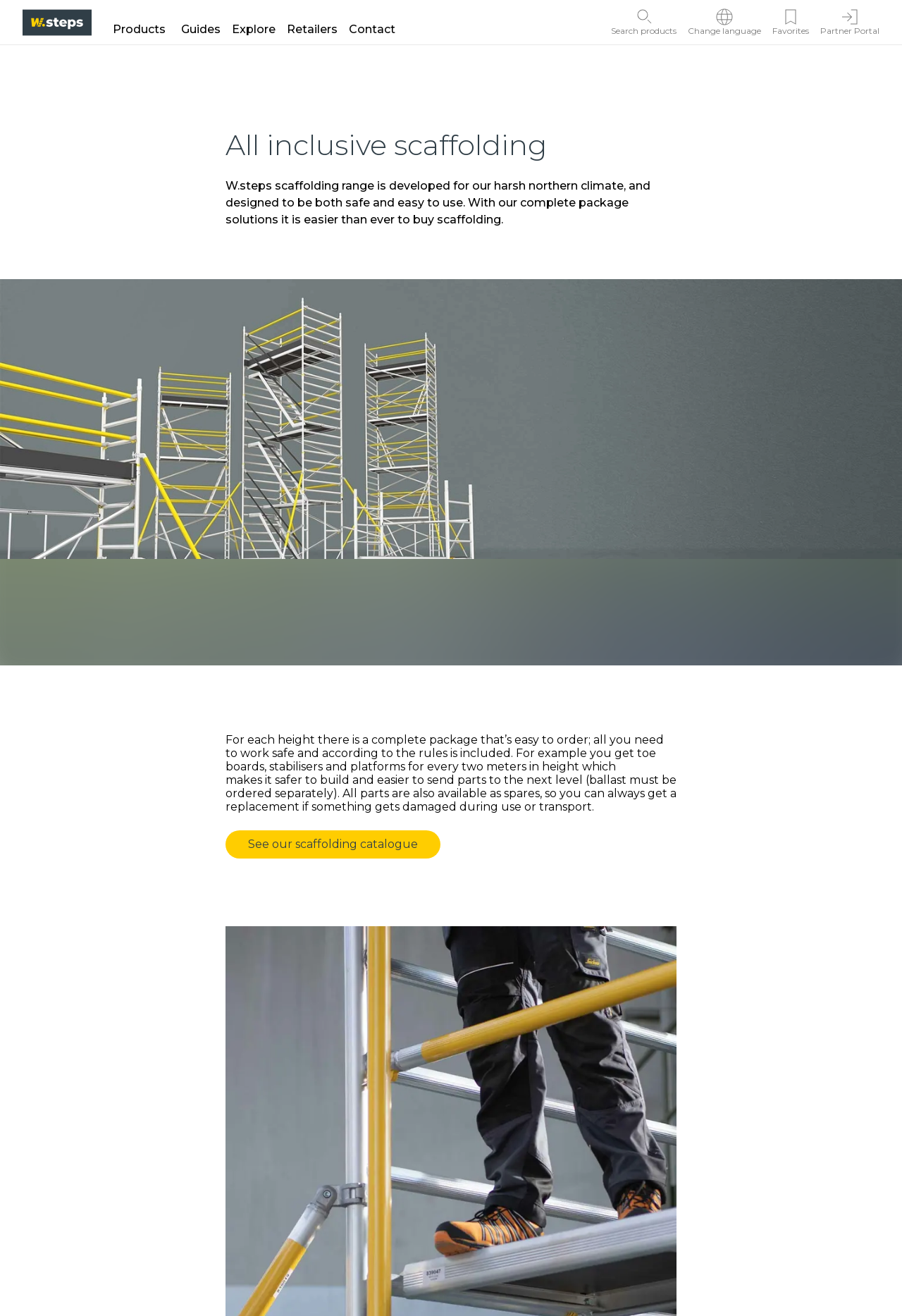Please indicate the bounding box coordinates of the element's region to be clicked to achieve the instruction: "Click on the Products button". Provide the coordinates as four float numbers between 0 and 1, i.e., [left, top, right, bottom].

[0.12, 0.015, 0.196, 0.034]